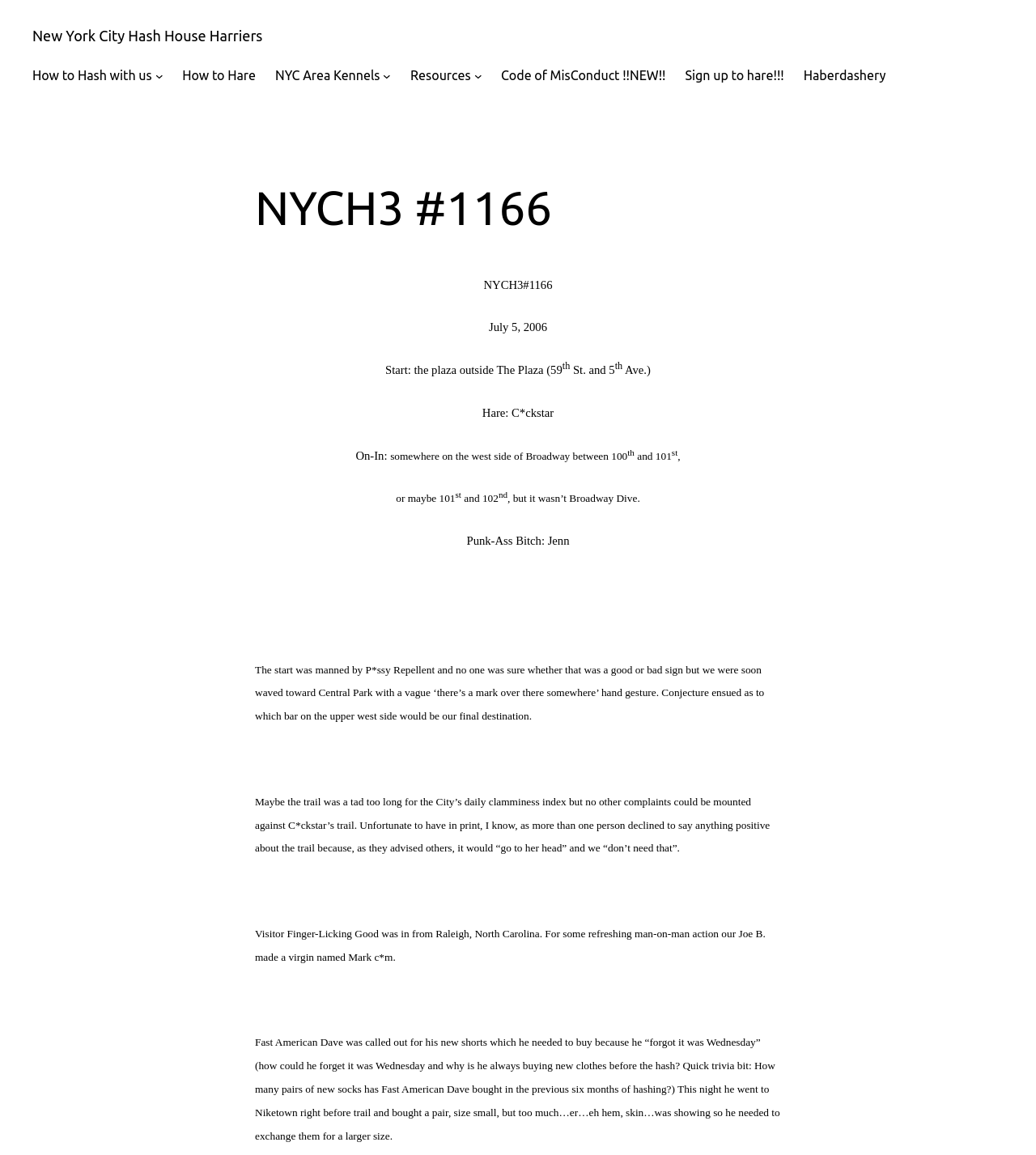Provide an in-depth caption for the elements present on the webpage.

The webpage is about a hash house harriers event, specifically NYCH3 #1166, which took place on July 5, 2006. At the top of the page, there are several links and buttons, including "New York City Hash House Harriers", "How to Hash with us", "How to Hare", "NYC Area Kennels", "Resources", "Code of MisConduct!!NEW!!", "Sign up to hare!!!", and "Haberdashery". These links and buttons are aligned horizontally and are positioned near the top of the page.

Below the links and buttons, there is a heading "NYCH3 #1166" followed by a series of static text elements that provide details about the event. These text elements are positioned vertically and are aligned to the left side of the page. The text elements include the date of the event, the start location, the hare's name, and the on-in location.

The main content of the page is a series of paragraphs that describe the event. The paragraphs are positioned below the details section and are aligned to the left side of the page. The text is written in a casual and humorous tone, describing the start of the event, the trail, and the participants. There are also some superscript elements scattered throughout the text, which appear to be abbreviations or special characters.

Overall, the webpage has a simple layout with a focus on providing information about the hash house harriers event. The text is the main content, and there are no images on the page.